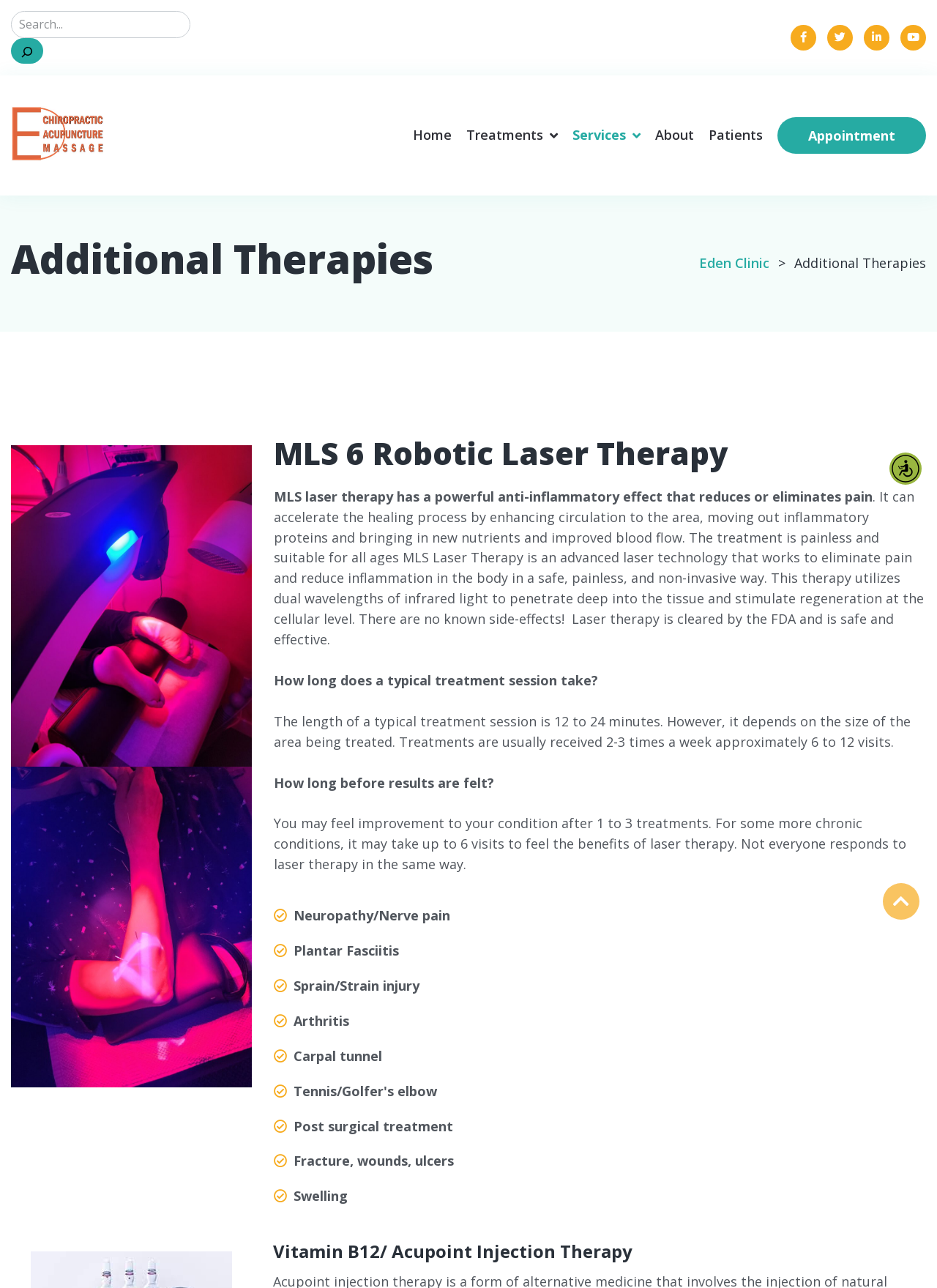Provide a brief response to the question using a single word or phrase: 
What conditions can be treated with MLS Laser Therapy?

Neuropathy, Plantar Fasciitis, etc.